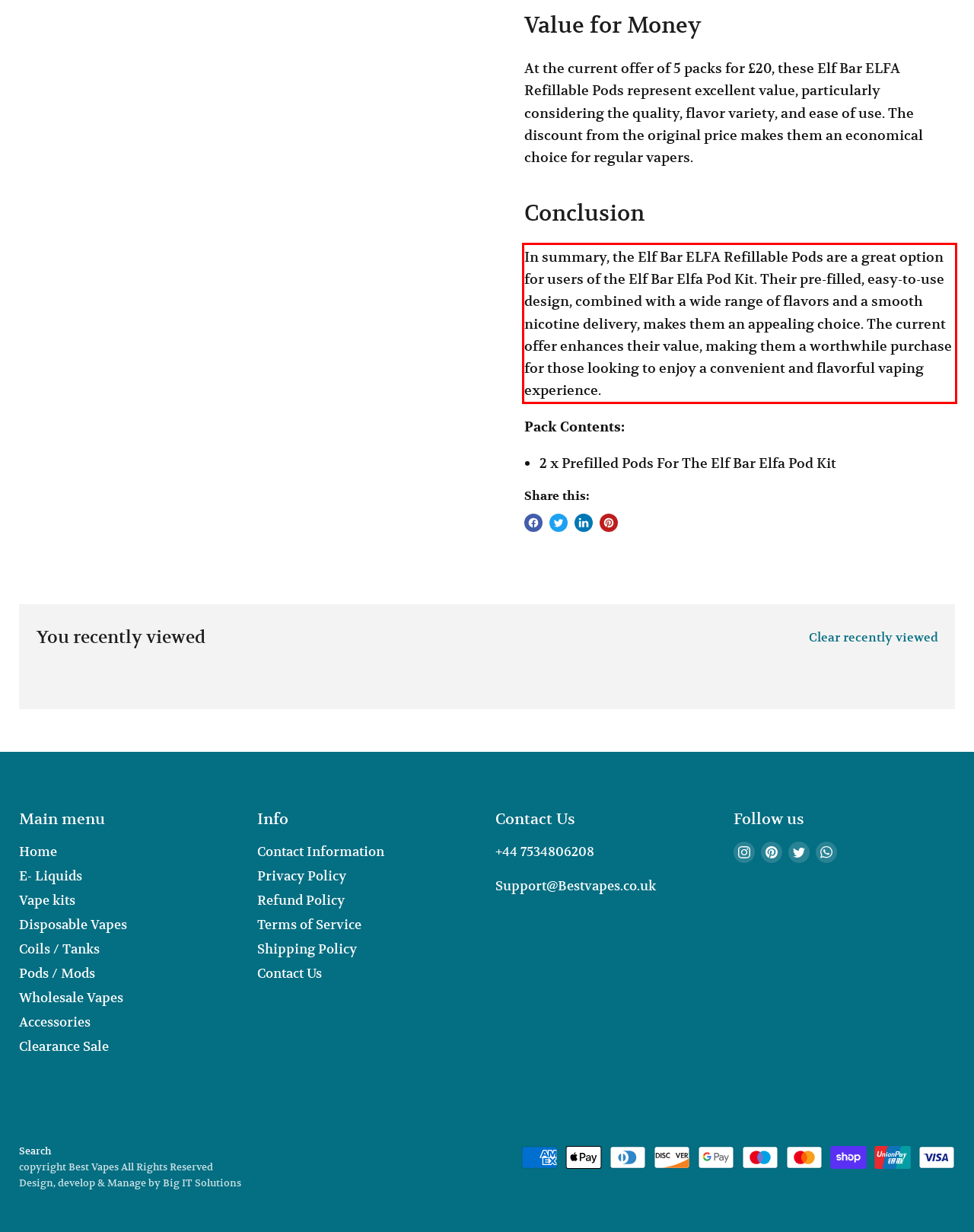Please extract the text content from the UI element enclosed by the red rectangle in the screenshot.

In summary, the Elf Bar ELFA Refillable Pods are a great option for users of the Elf Bar Elfa Pod Kit. Their pre-filled, easy-to-use design, combined with a wide range of flavors and a smooth nicotine delivery, makes them an appealing choice. The current offer enhances their value, making them a worthwhile purchase for those looking to enjoy a convenient and flavorful vaping experience.